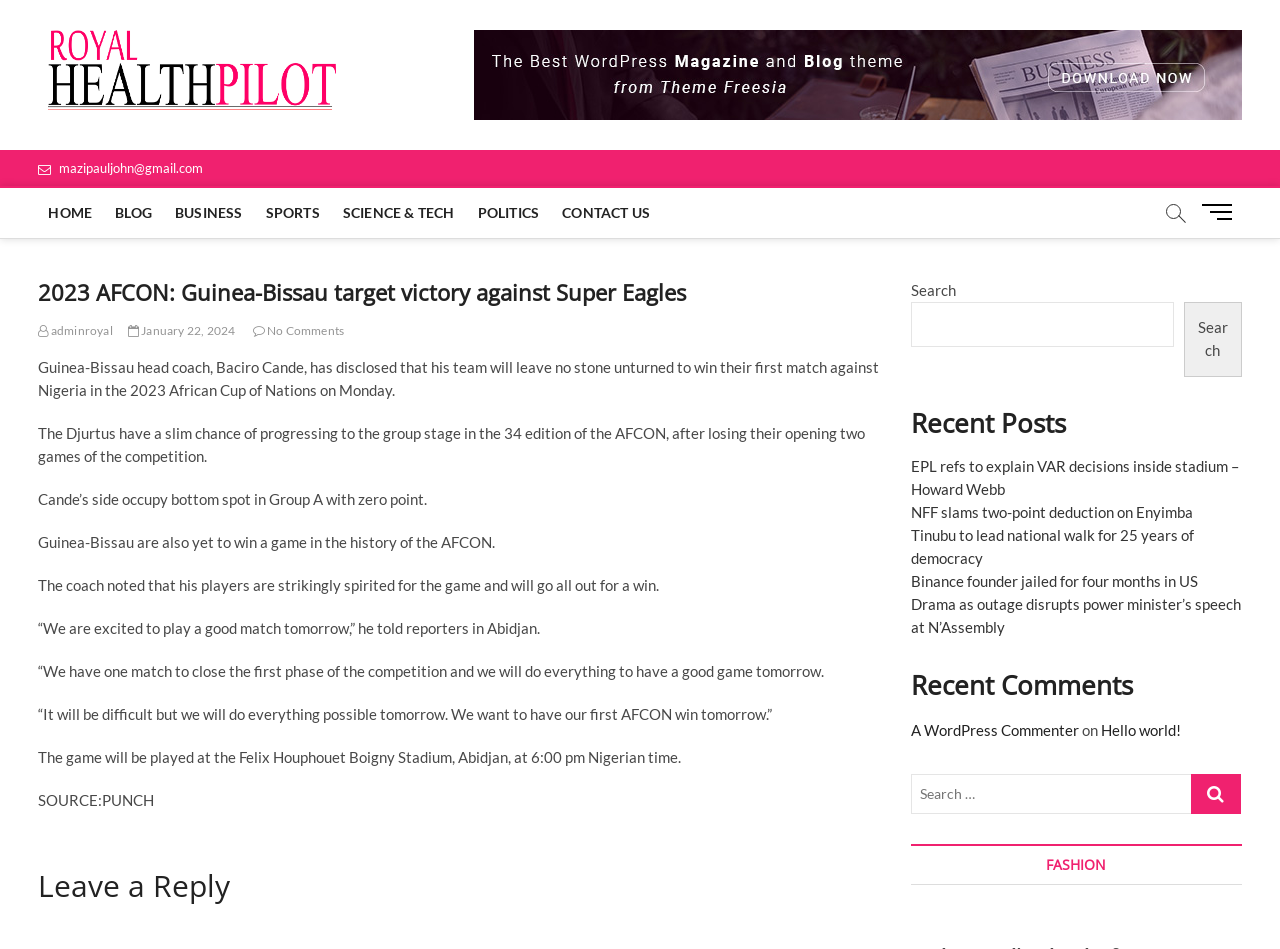Give a succinct answer to this question in a single word or phrase: 
What is the name of the Guinea-Bissau head coach?

Baciro Cande